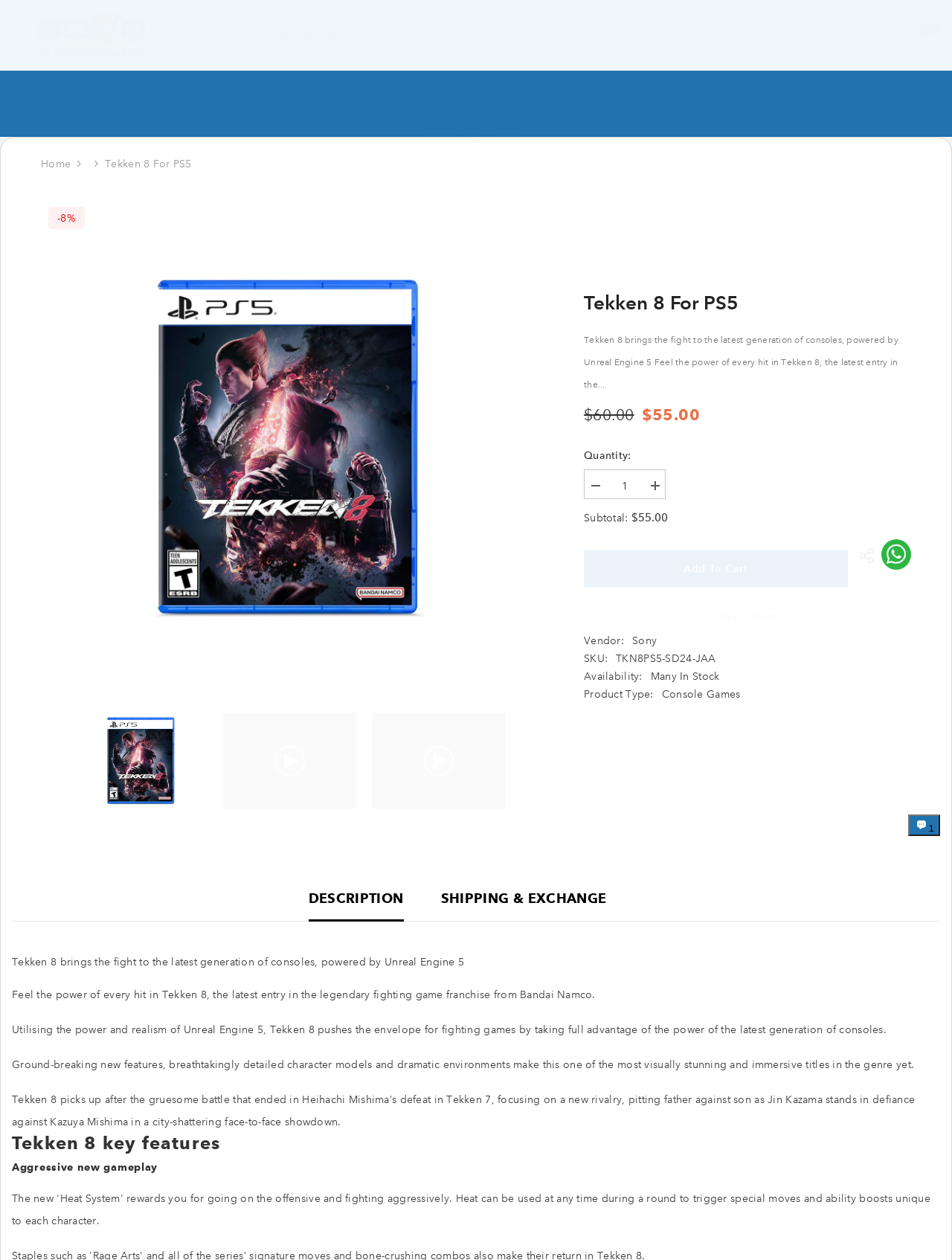What is the current availability of Tekken 8 for PS5?
Based on the image, answer the question with as much detail as possible.

The current availability of Tekken 8 for PS5 can be found in the product details section, where it is listed as 'Many In Stock'.